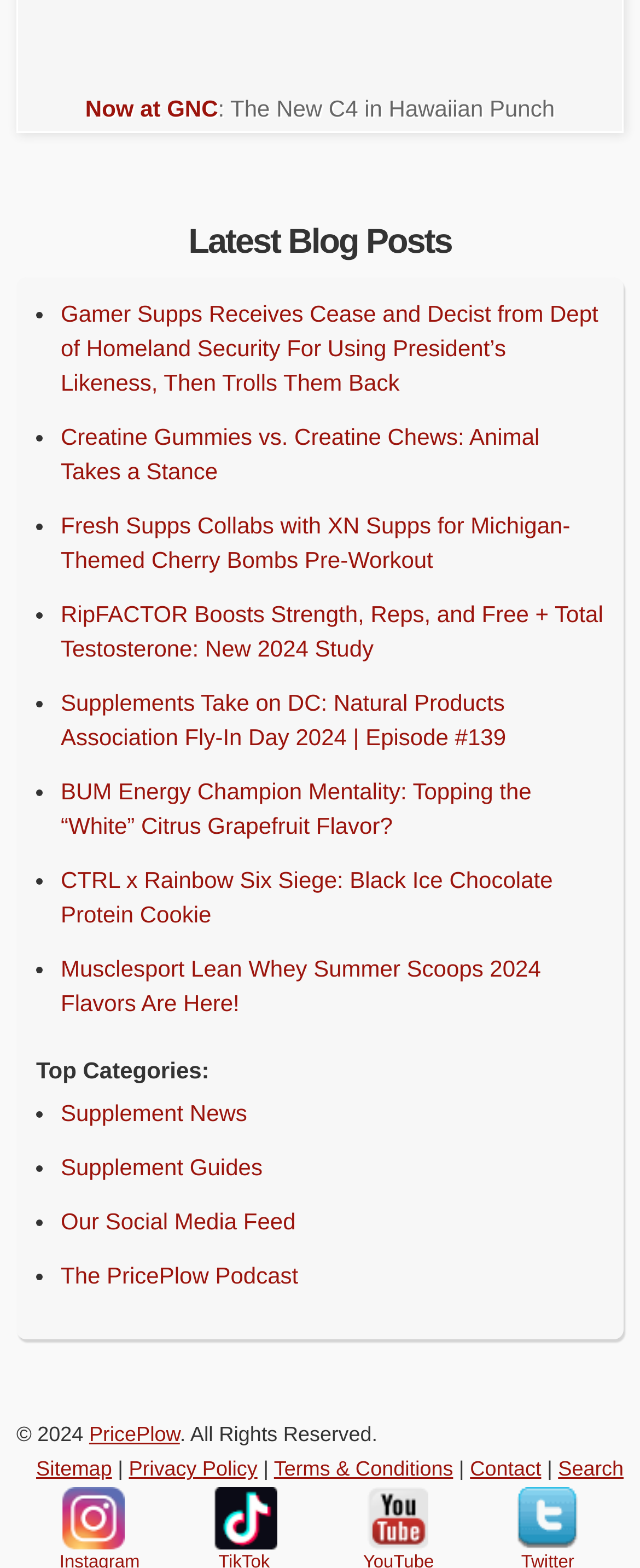Please mark the bounding box coordinates of the area that should be clicked to carry out the instruction: "Visit the Ascico Studio page".

None